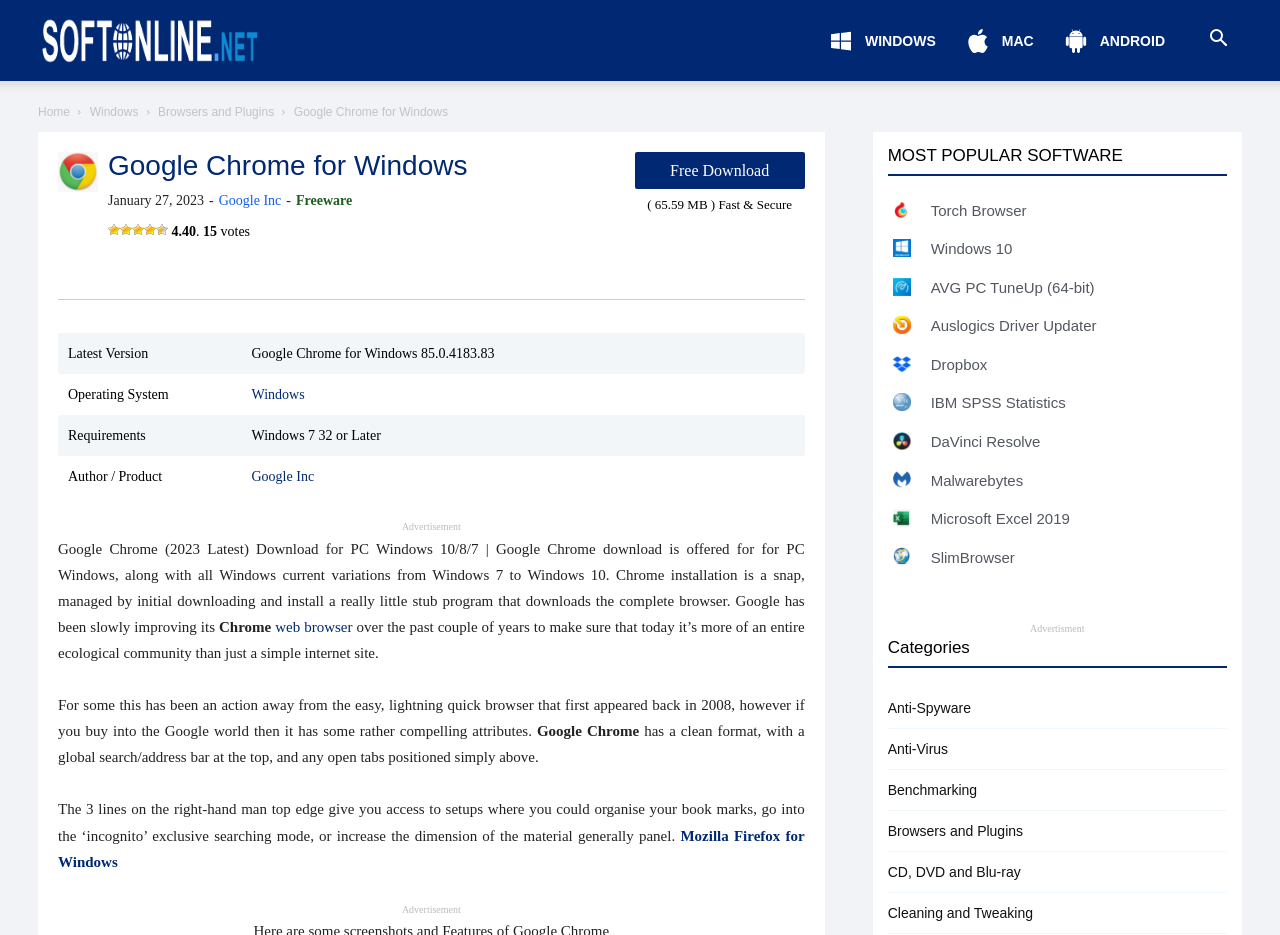Can you determine the bounding box coordinates of the area that needs to be clicked to fulfill the following instruction: "Download 'Torch Browser'"?

[0.697, 0.215, 0.711, 0.234]